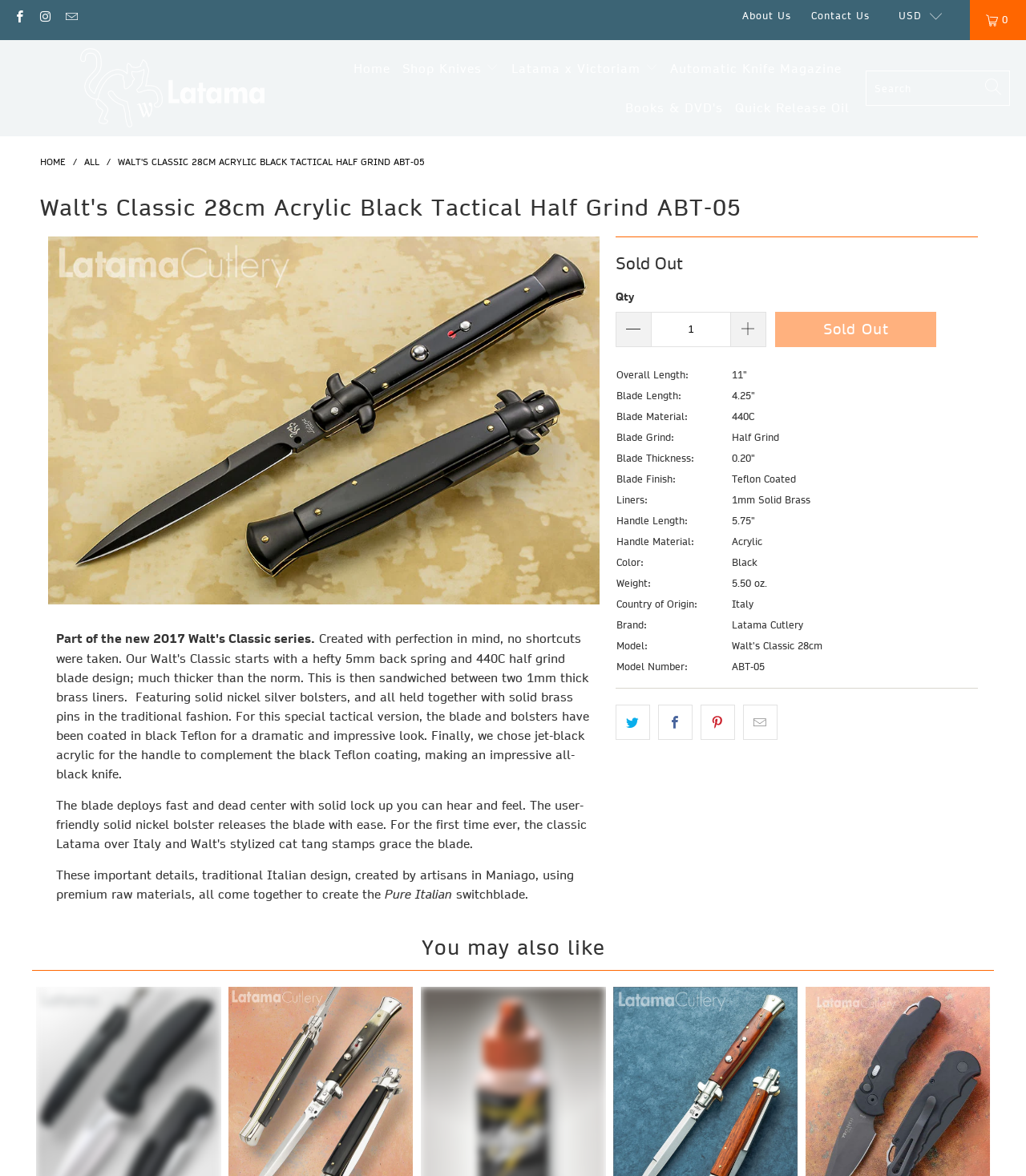Locate the bounding box coordinates of the clickable area to execute the instruction: "Change the quantity of the product". Provide the coordinates as four float numbers between 0 and 1, represented as [left, top, right, bottom].

[0.634, 0.265, 0.712, 0.295]